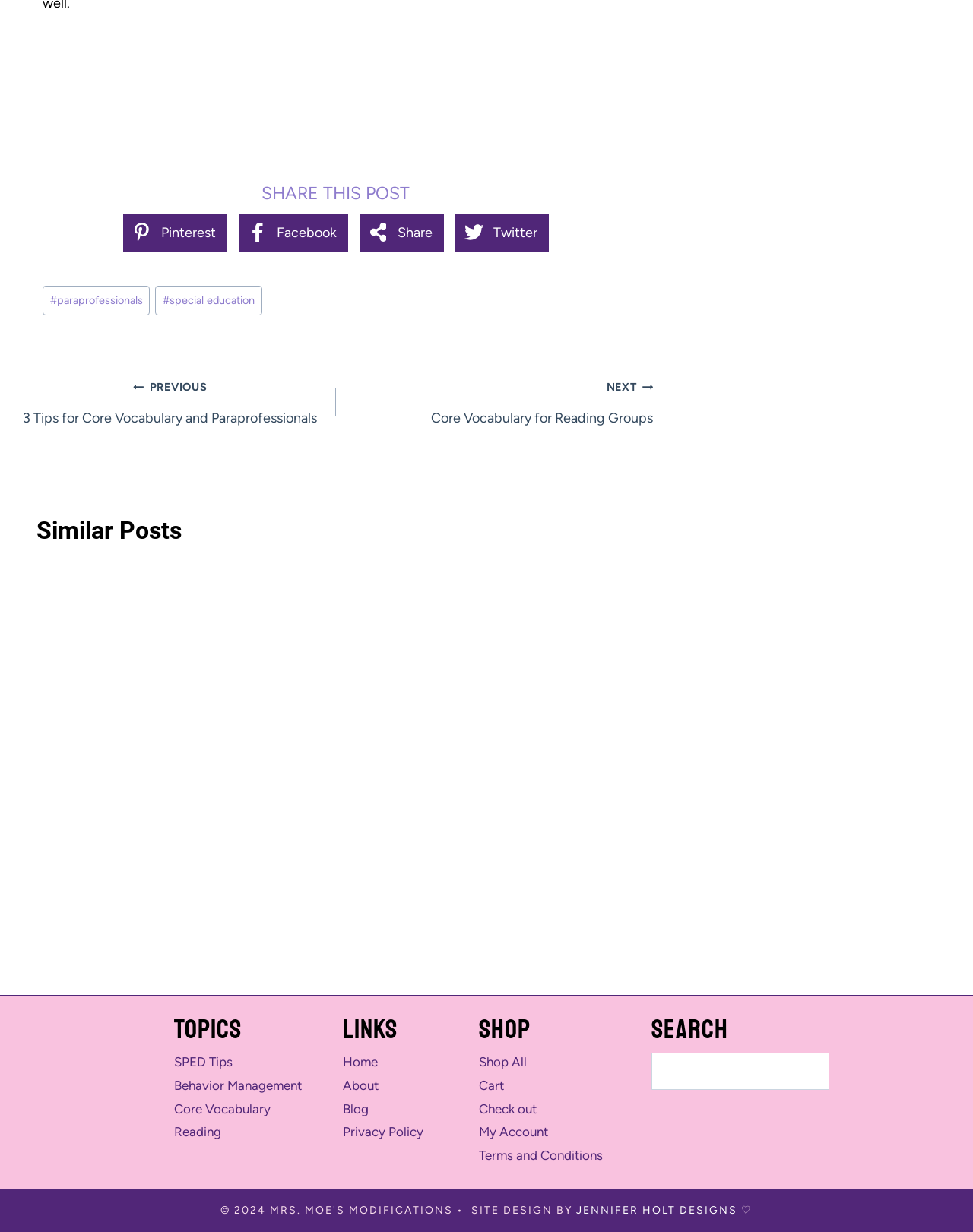Please specify the bounding box coordinates of the region to click in order to perform the following instruction: "Read reviews and deals".

None